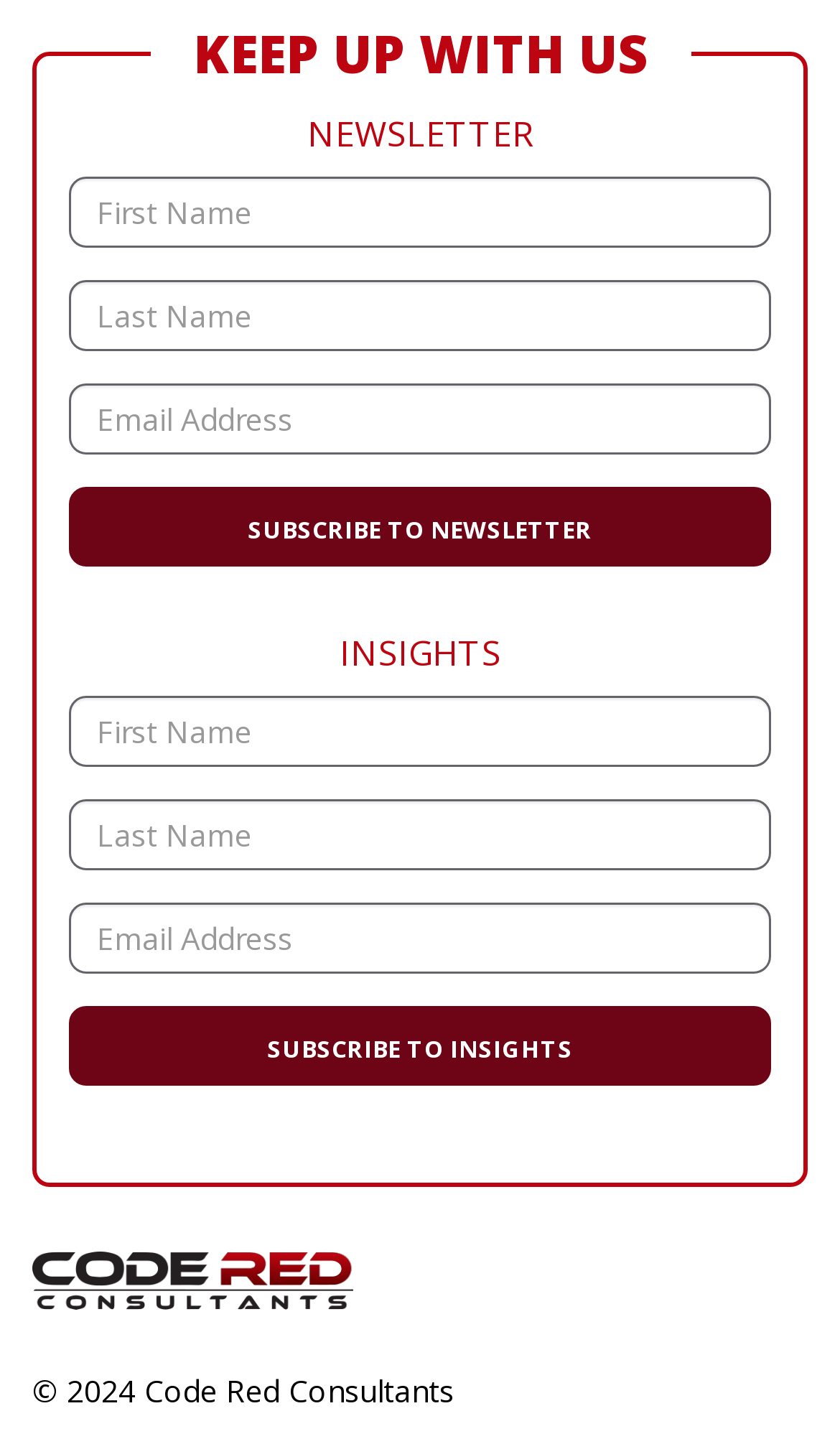What is the difference between 'NEWSLETTER' and 'INSIGHTS' sections?
Please respond to the question with a detailed and well-explained answer.

The 'NEWSLETTER' and 'INSIGHTS' sections have similar layouts, with input fields for 'First Name', 'Last Name', and 'Email Address', and a 'Subscribe' button. However, they have different headings and button labels, suggesting that they are used for different types of subscriptions or newsletters.